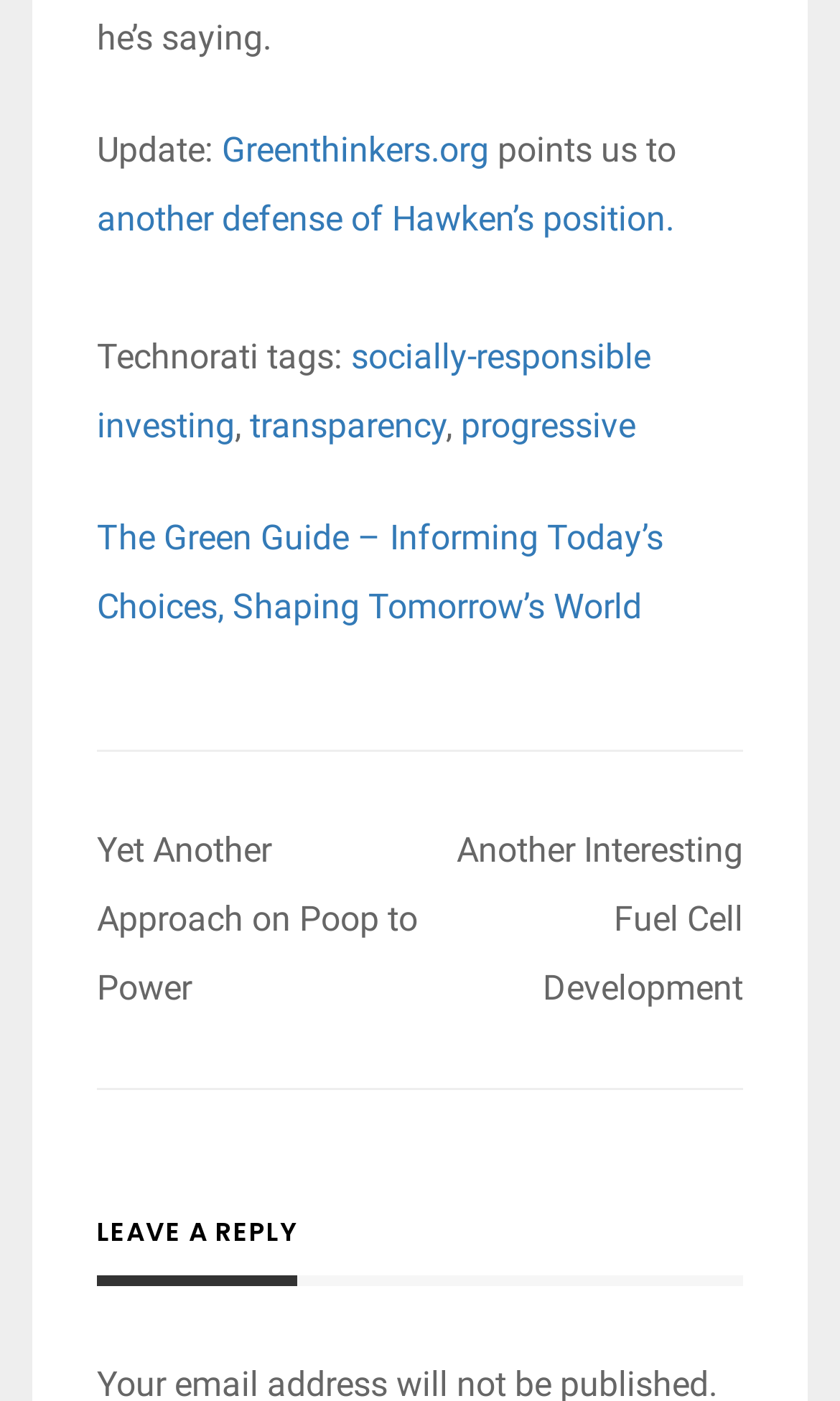Kindly determine the bounding box coordinates for the area that needs to be clicked to execute this instruction: "view Yet Another Approach on Poop to Power".

[0.115, 0.592, 0.497, 0.72]